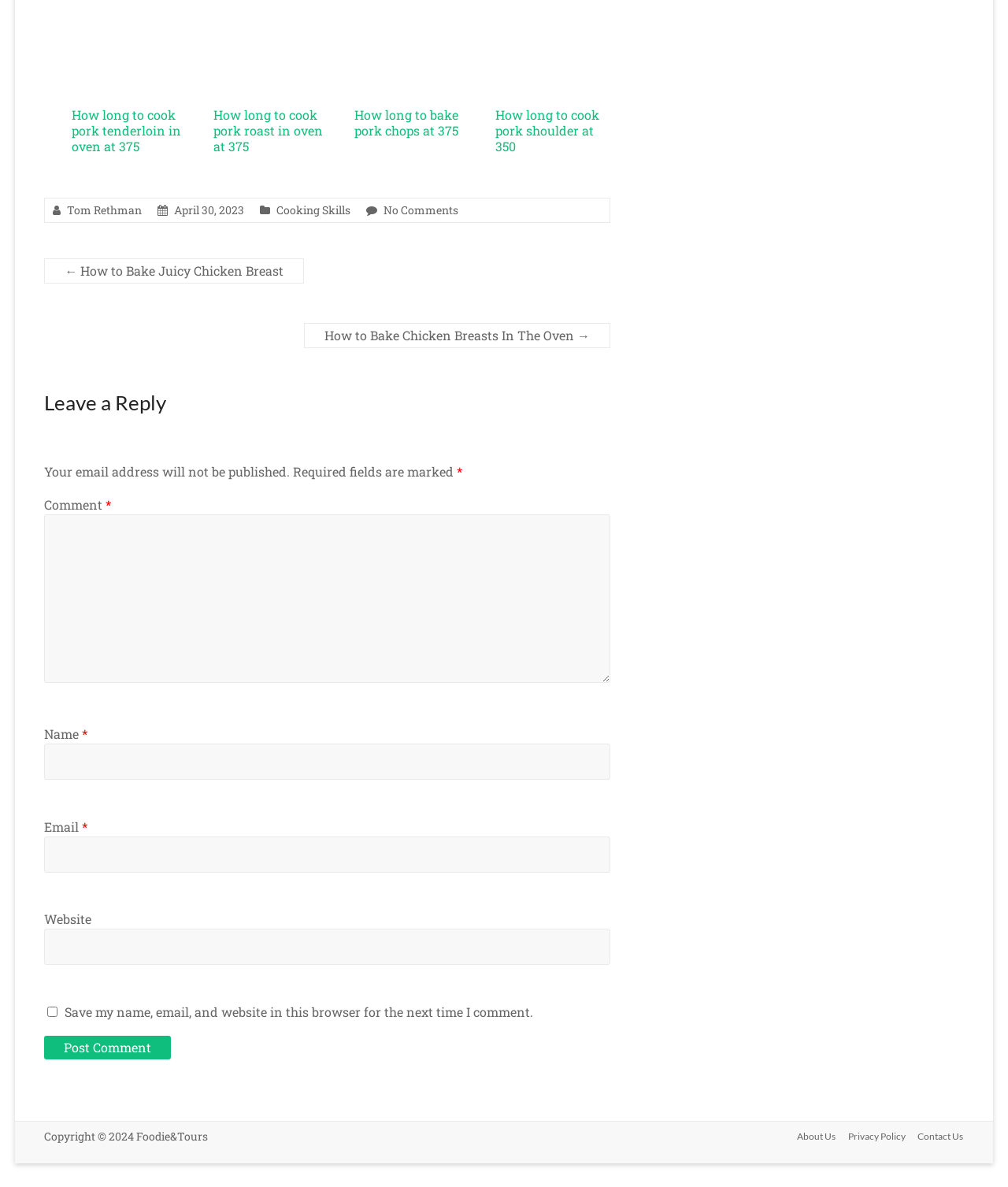Find and provide the bounding box coordinates for the UI element described with: "April 30, 2023".

[0.173, 0.17, 0.243, 0.183]